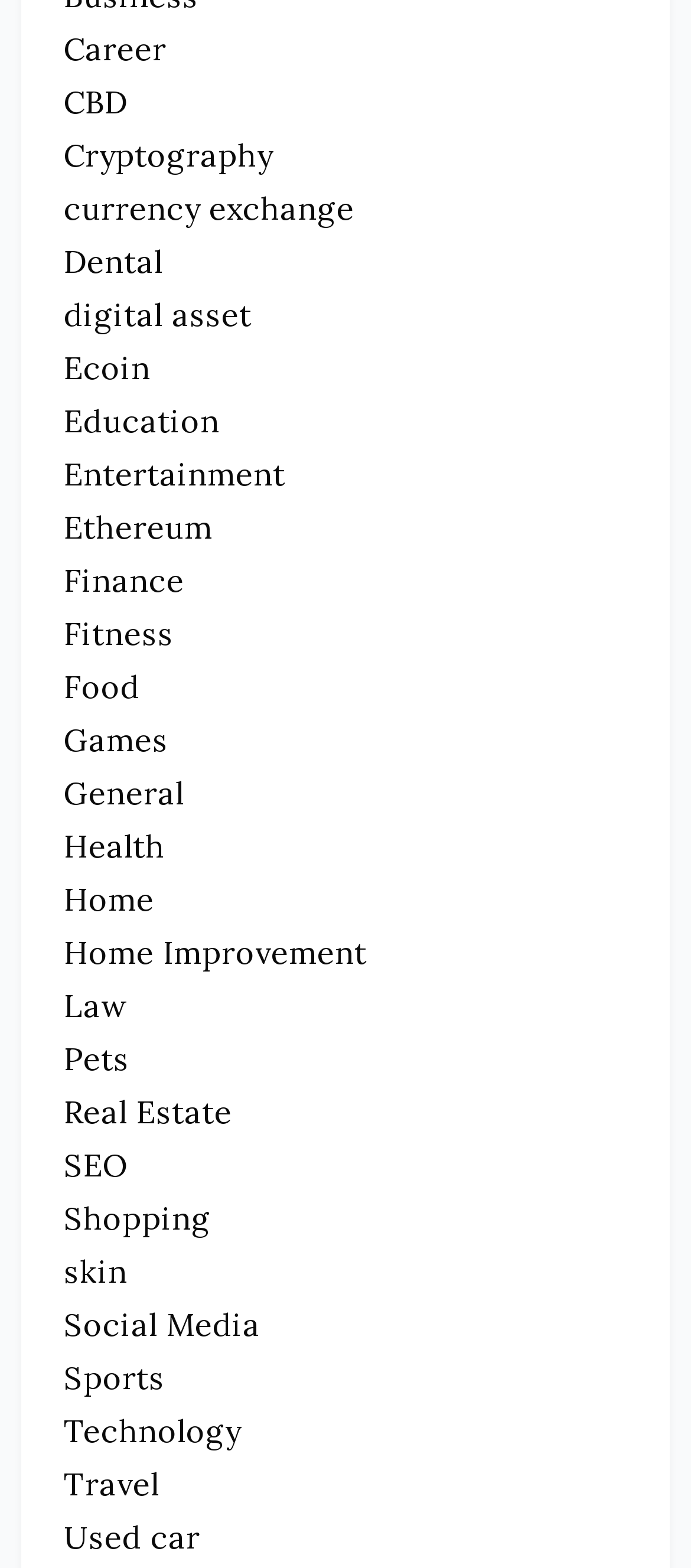Kindly determine the bounding box coordinates of the area that needs to be clicked to fulfill this instruction: "Click on Career".

[0.092, 0.018, 0.241, 0.044]